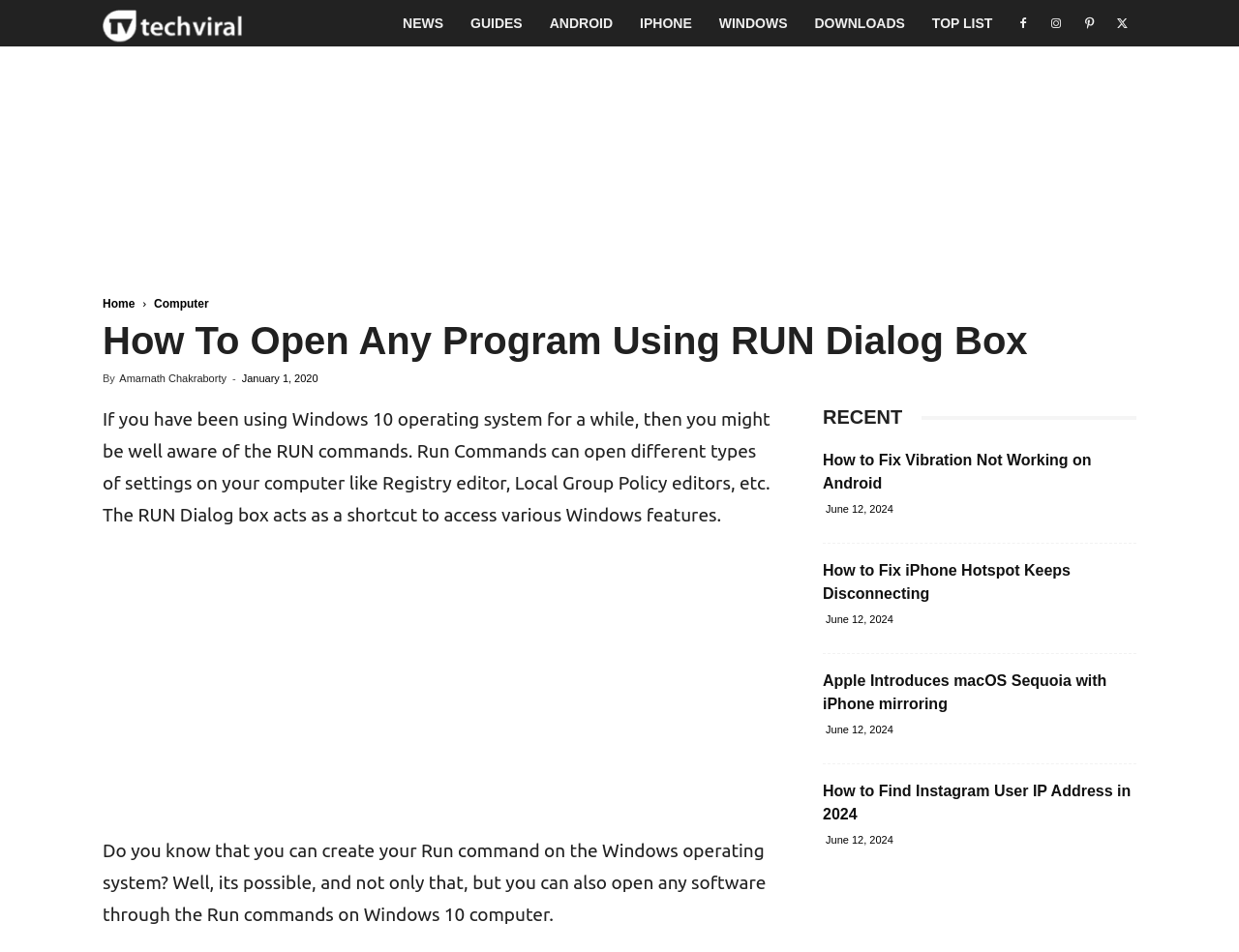Provide your answer in a single word or phrase: 
What is the website's main category?

Tech